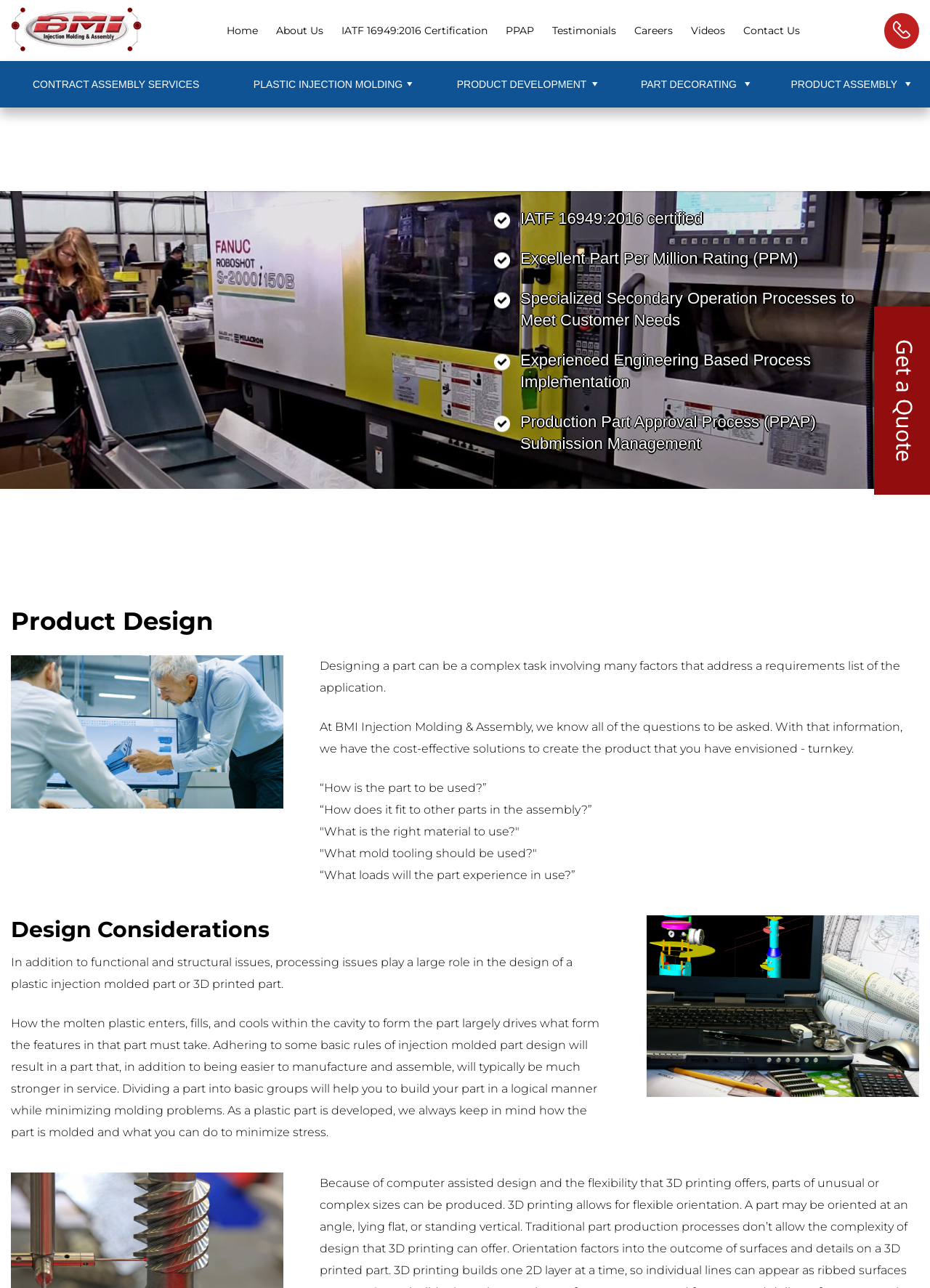Give a concise answer of one word or phrase to the question: 
What is the purpose of product design?

To create a cost-effective solution